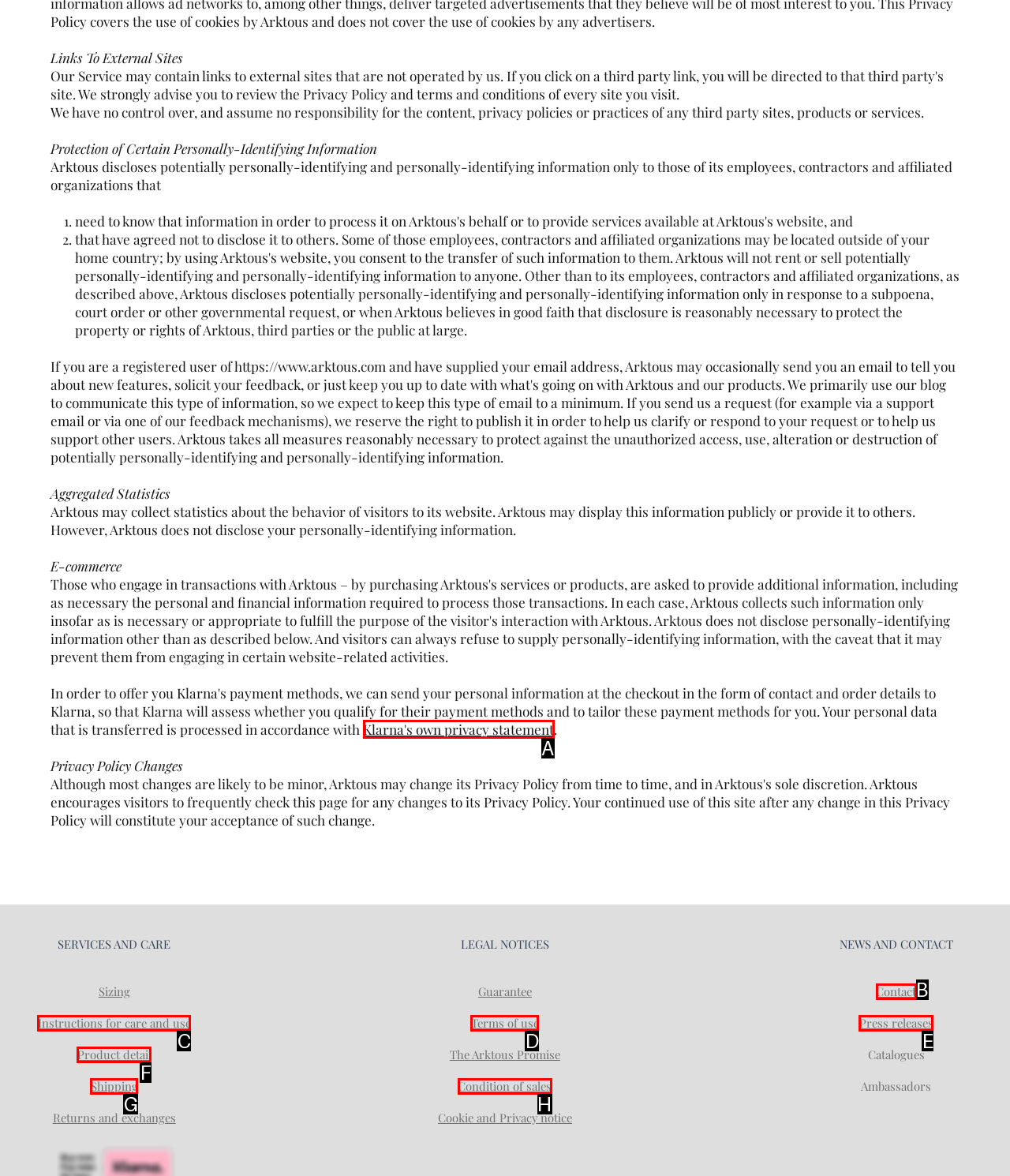Choose the HTML element that corresponds to the description: Press releases
Provide the answer by selecting the letter from the given choices.

E